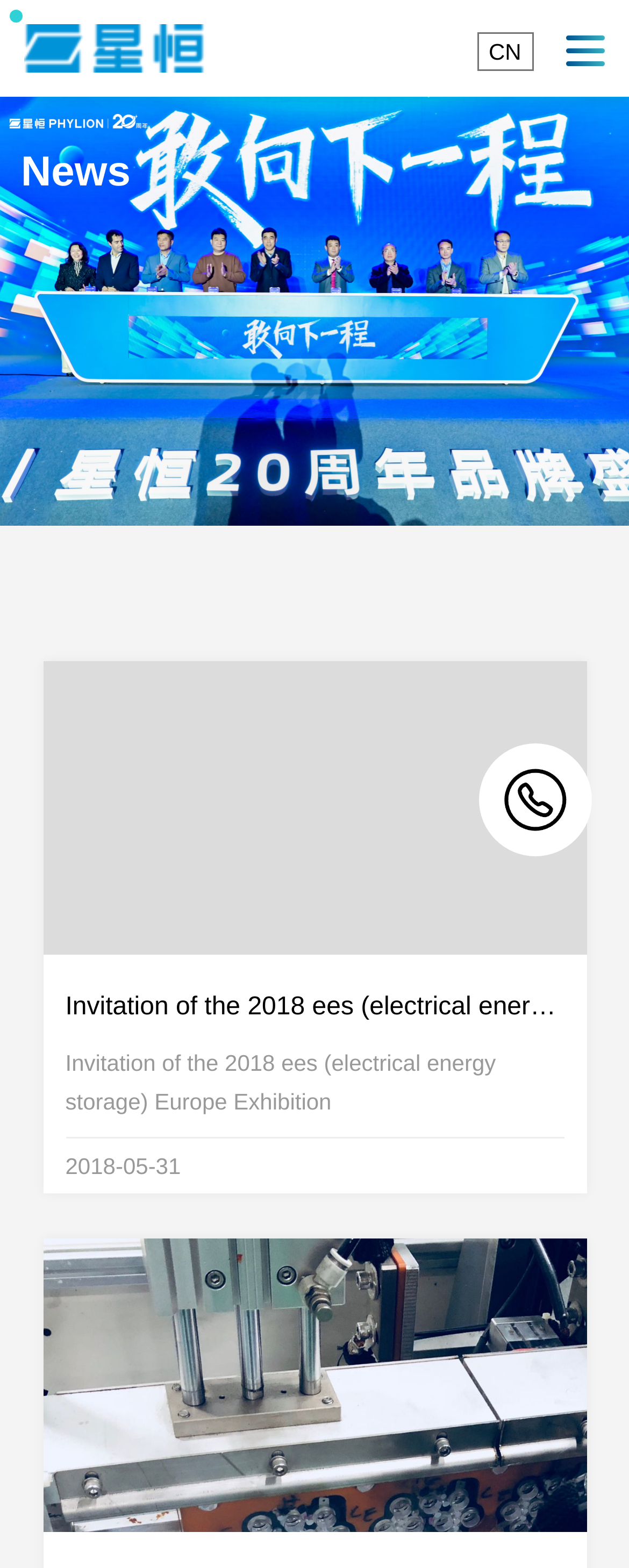Create a detailed summary of the webpage's content and design.

The webpage appears to be related to Phylion Electric Vehicle Lithium Battery and Xingheng Power Co., Ltd. At the top, there is a header section that spans the entire width of the page, containing two layout tables side by side. The left table has a link, while the right table has a link labeled "CN".

Below the header section, there is a static text element labeled "News" positioned near the top-left corner of the page. 

Further down, there is a prominent link that takes up most of the page's width, titled "Invitation of the 2018 ees (electrical energy storage) Europe Exhibition". This link has a heading element with the same title, positioned above the link text.

On the right side of the page, near the middle, there is an image.